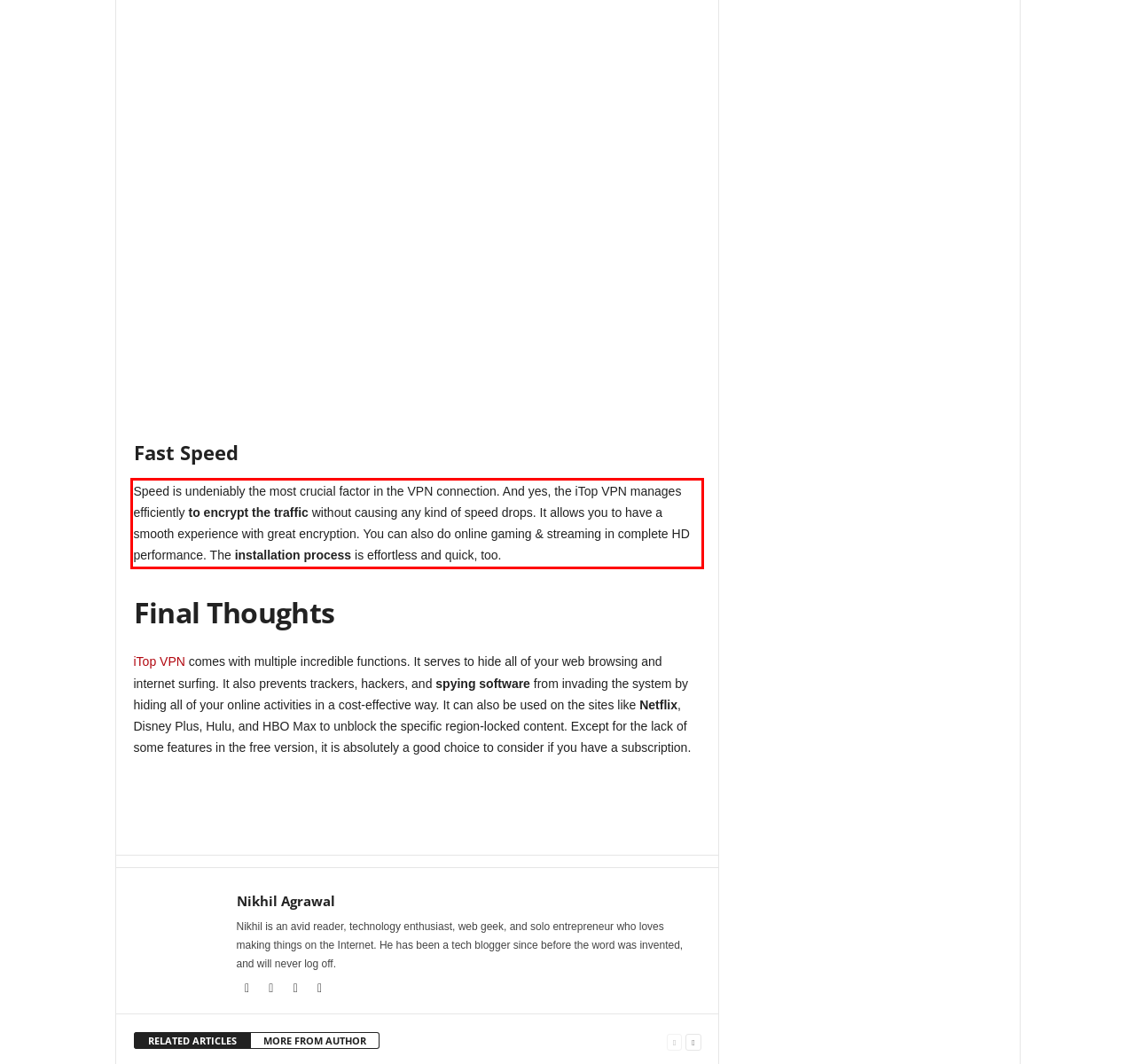From the provided screenshot, extract the text content that is enclosed within the red bounding box.

Speed is undeniably the most crucial factor in the VPN connection. And yes, the iTop VPN manages efficiently to encrypt the traffic without causing any kind of speed drops. It allows you to have a smooth experience with great encryption. You can also do online gaming & streaming in complete HD performance. The installation process is effortless and quick, too.